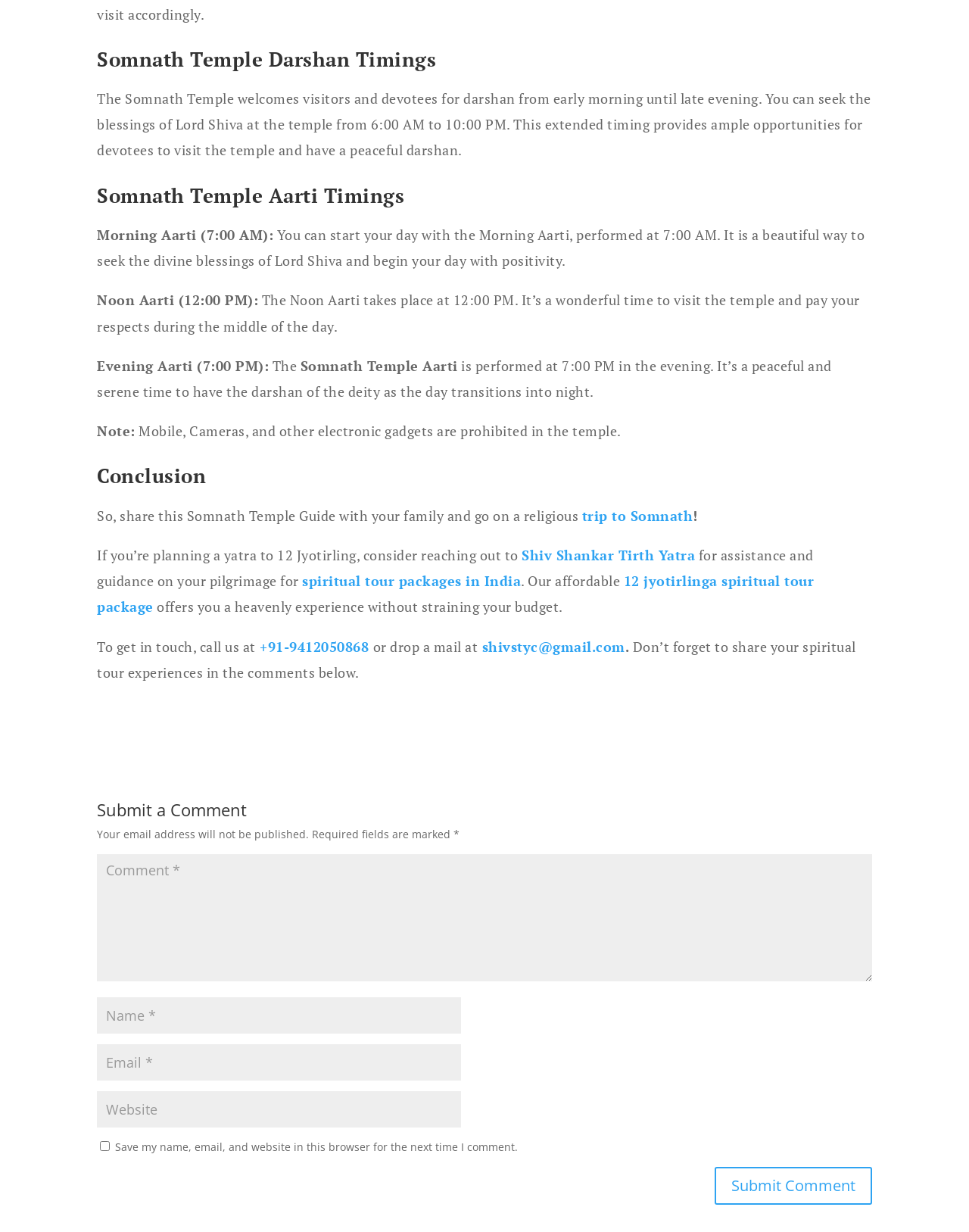Find the bounding box coordinates of the area that needs to be clicked in order to achieve the following instruction: "Submit a comment". The coordinates should be specified as four float numbers between 0 and 1, i.e., [left, top, right, bottom].

[0.738, 0.947, 0.9, 0.978]